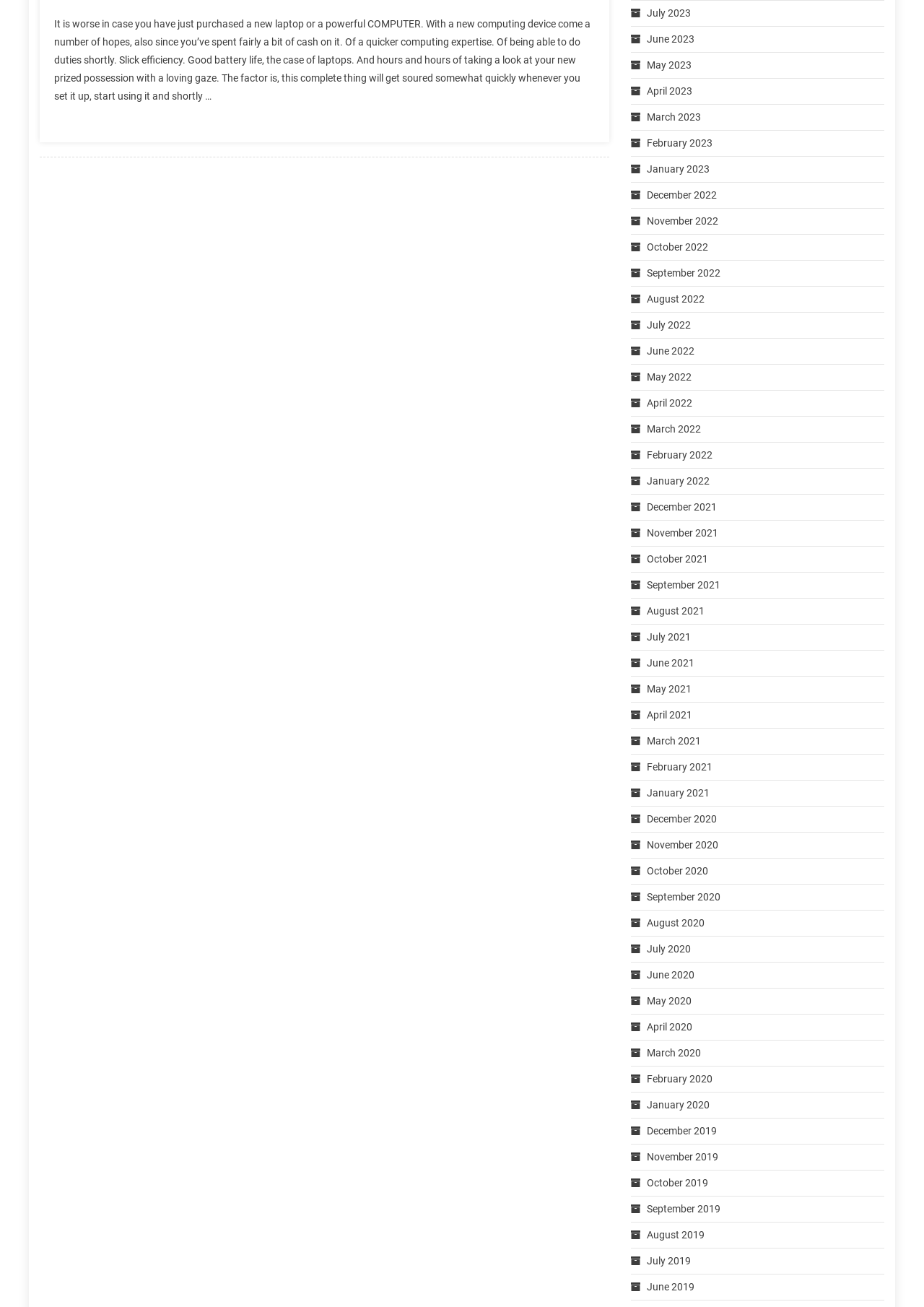Locate the bounding box coordinates of the element that should be clicked to fulfill the instruction: "View July 2023 archives".

[0.7, 0.006, 0.748, 0.014]